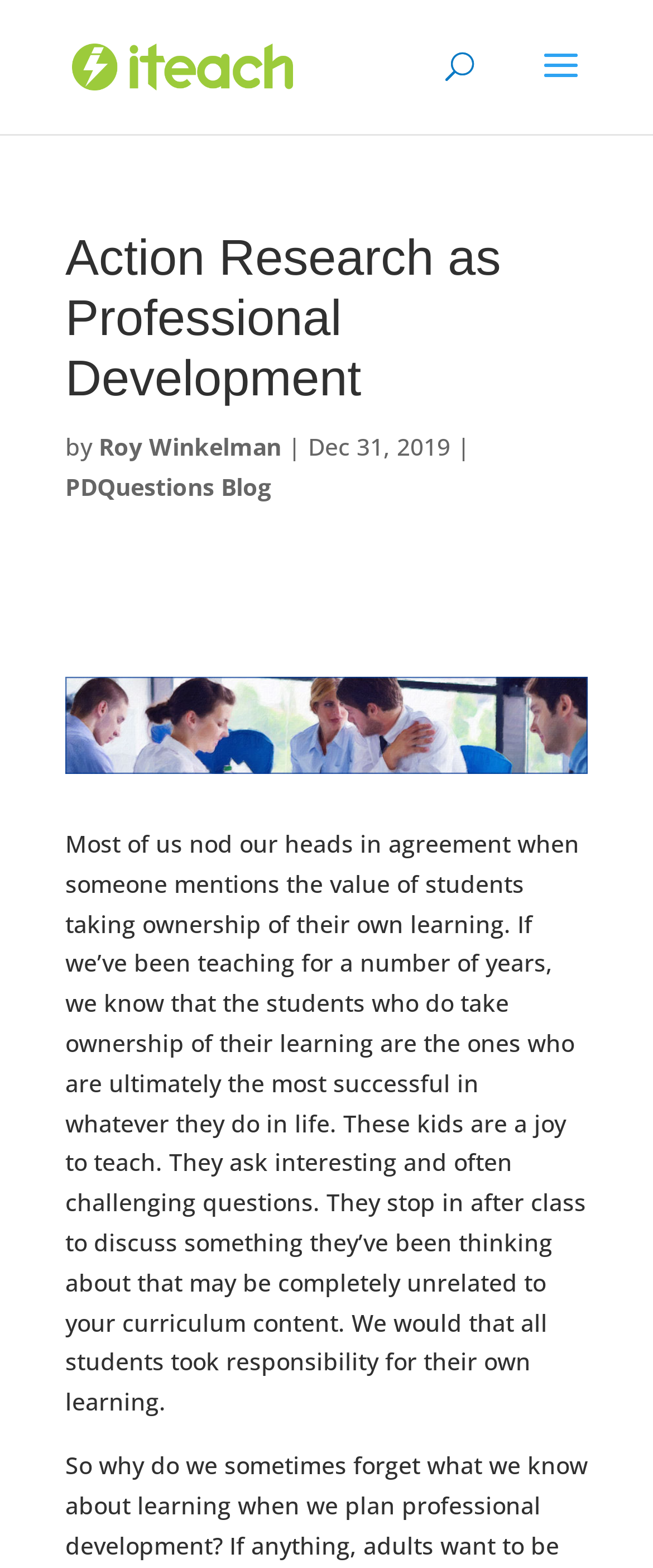Using the elements shown in the image, answer the question comprehensively: Who is the author of the article?

The author of the article can be found by looking at the text following the 'by' keyword, which is 'Roy Winkelman'.